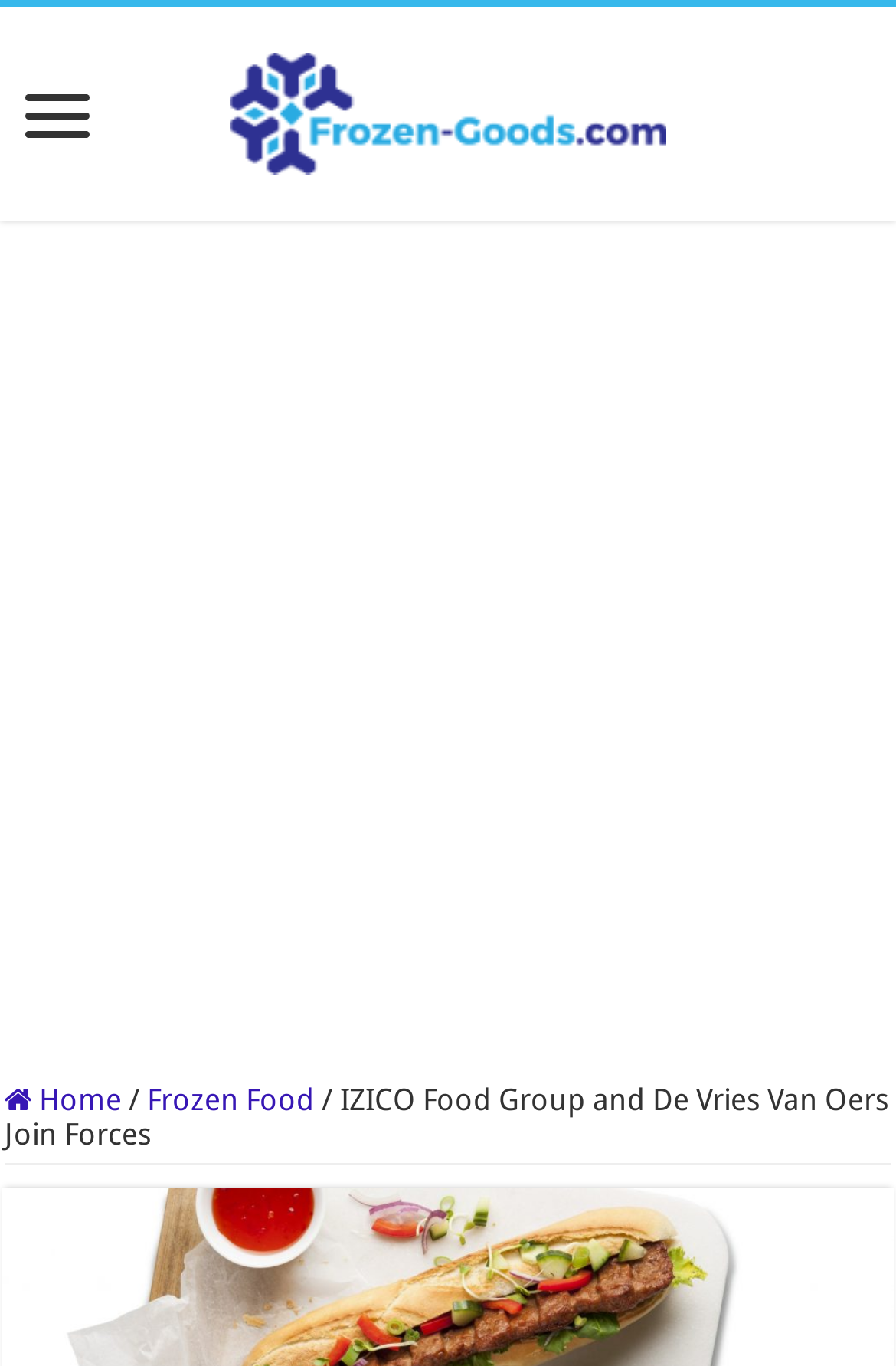What is the navigation option next to 'Home'?
Offer a detailed and exhaustive answer to the question.

I looked at the links near the 'Home' link and found a link with the text 'Frozen Food', which suggests that it is the navigation option next to 'Home'.